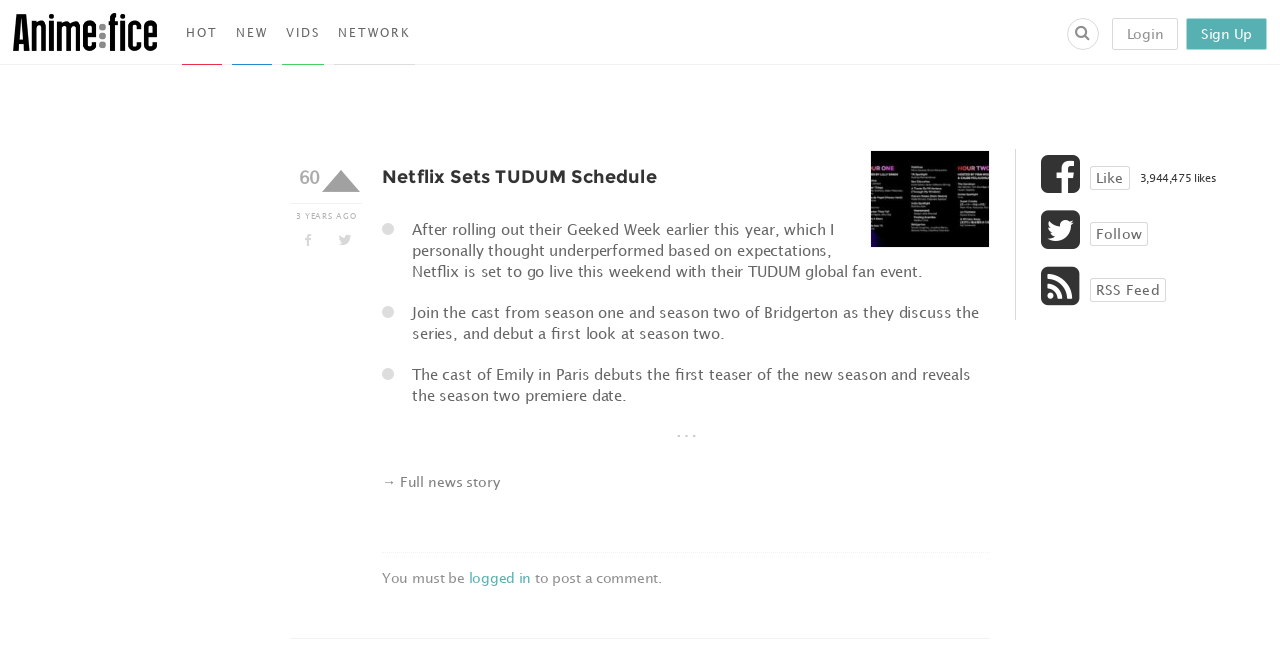What is the name of the website?
Please answer the question with a single word or phrase, referencing the image.

Animefice